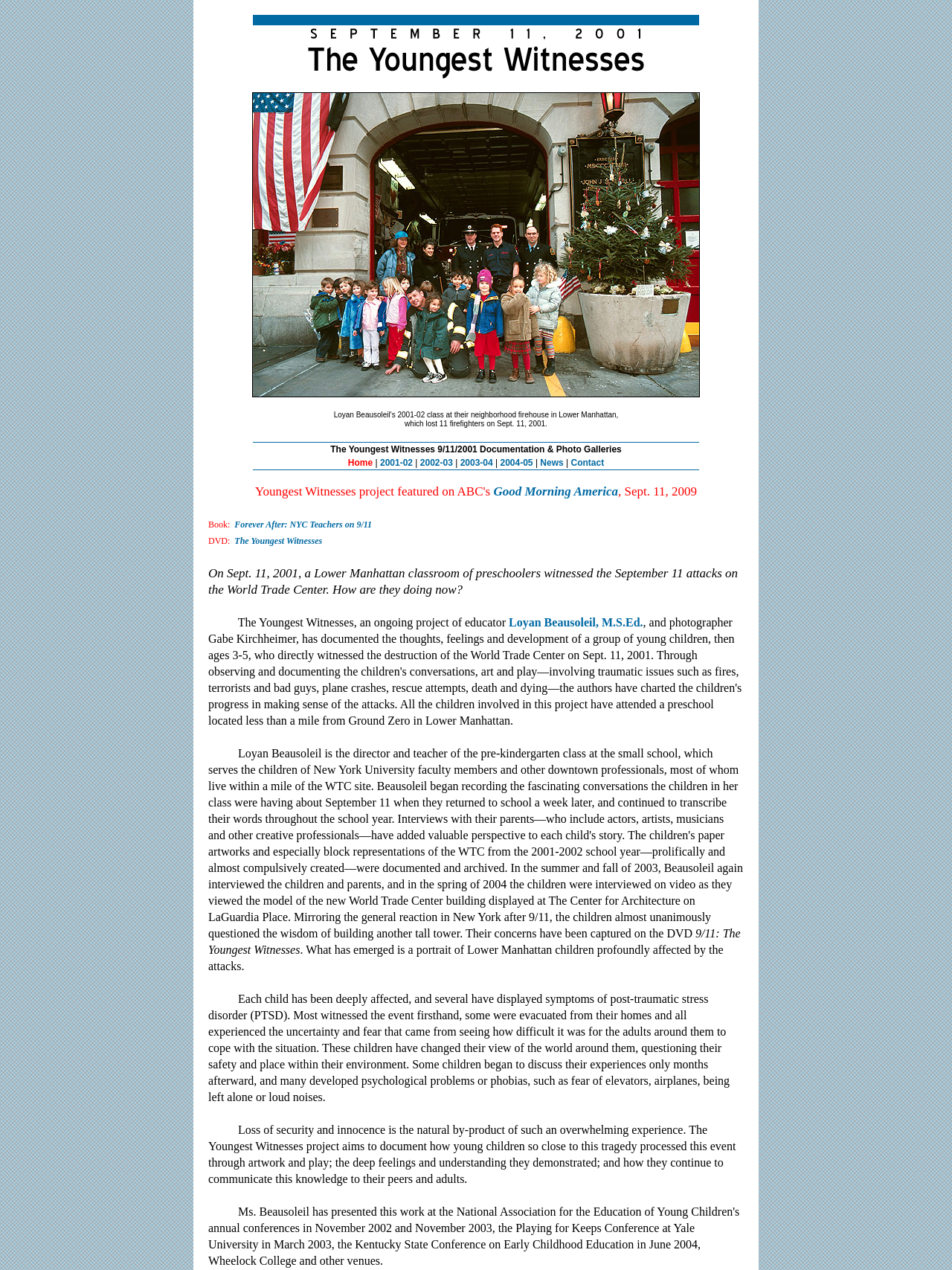What is the name of the project? Analyze the screenshot and reply with just one word or a short phrase.

The Youngest Witnesses